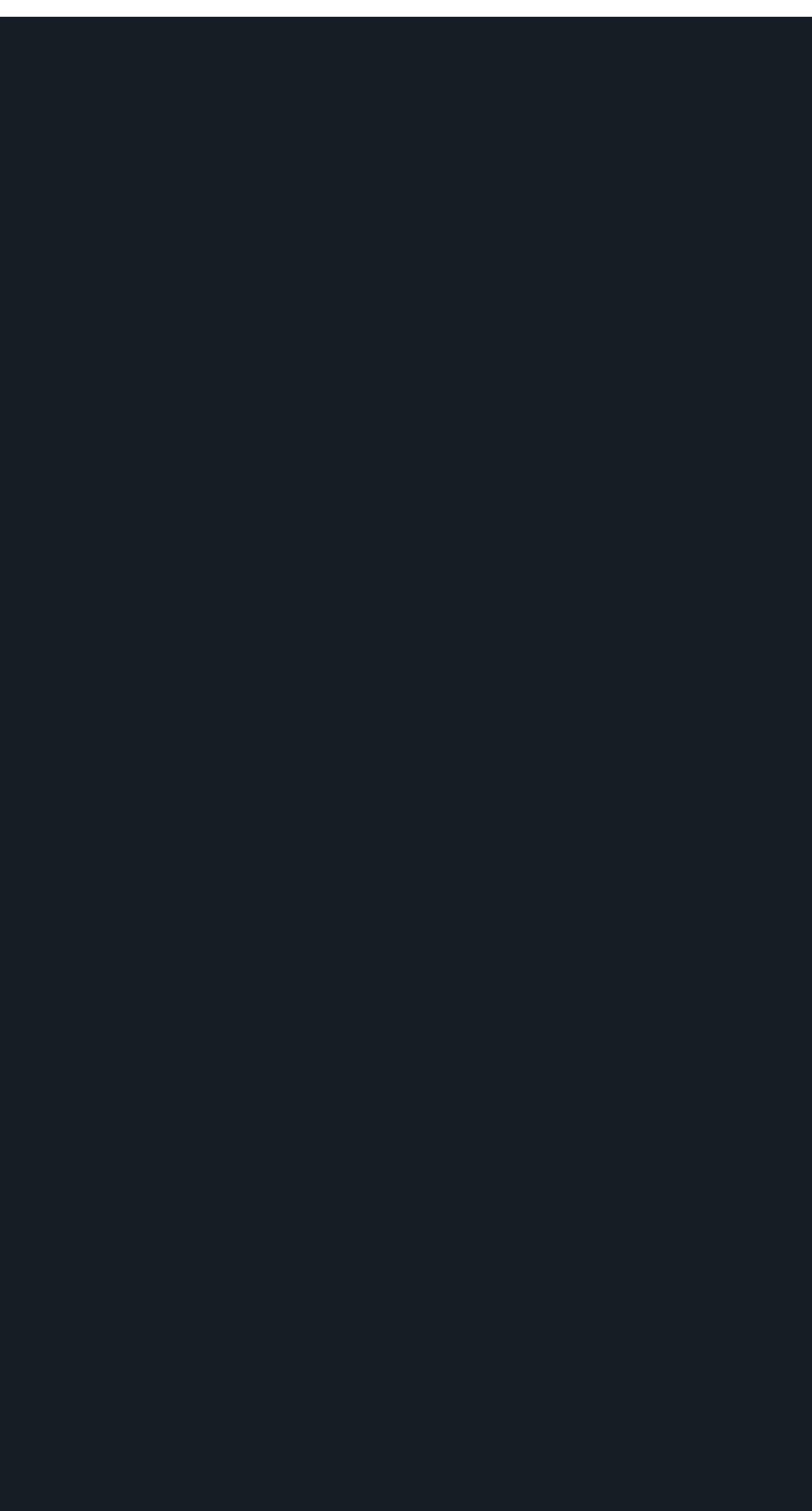Pinpoint the bounding box coordinates of the clickable area needed to execute the instruction: "Subscribe to the newsletter". The coordinates should be specified as four float numbers between 0 and 1, i.e., [left, top, right, bottom].

[0.077, 0.601, 0.346, 0.64]